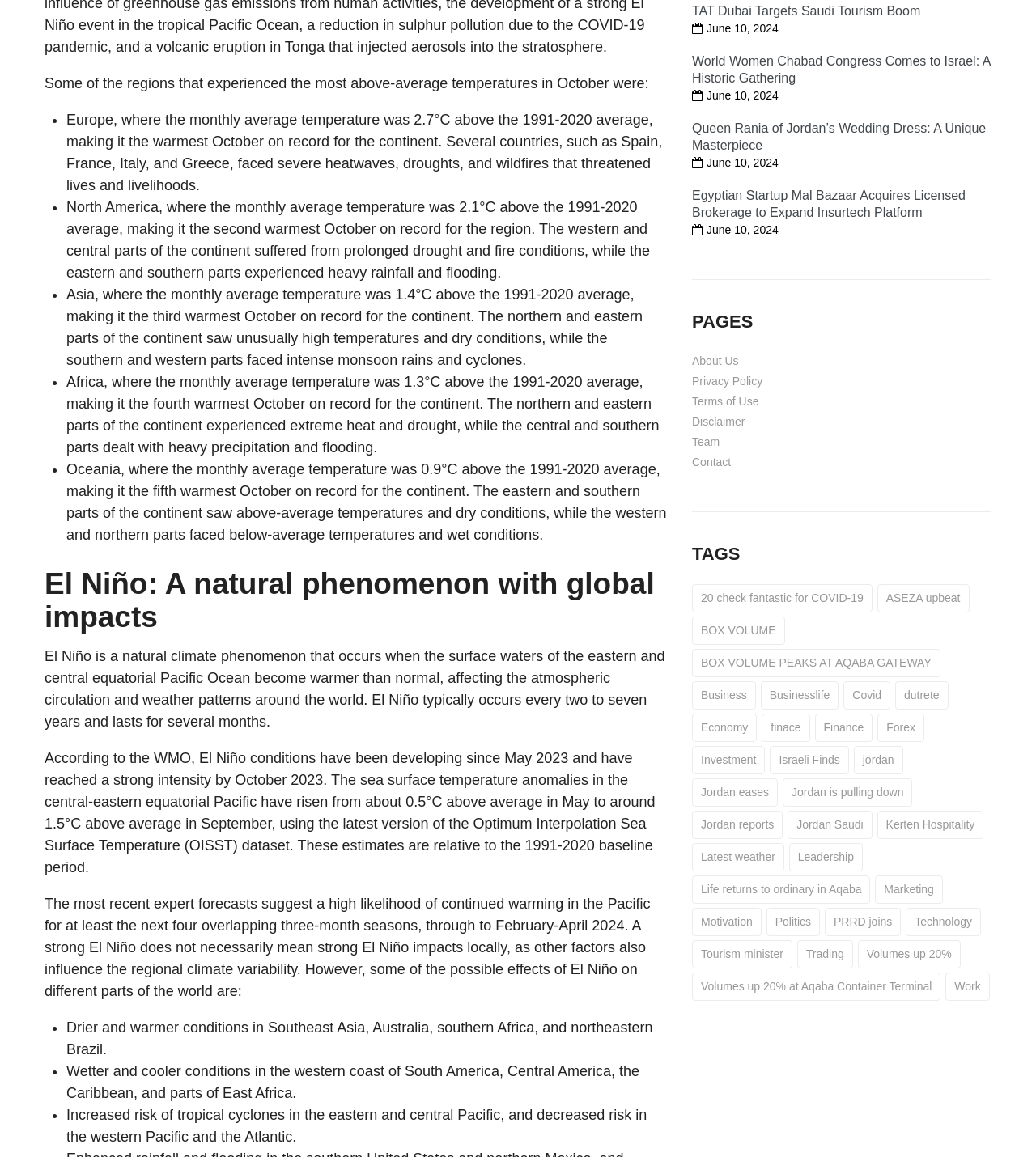Could you locate the bounding box coordinates for the section that should be clicked to accomplish this task: "View the 'El Niño: A natural phenomenon with global impacts' section".

[0.043, 0.491, 0.645, 0.548]